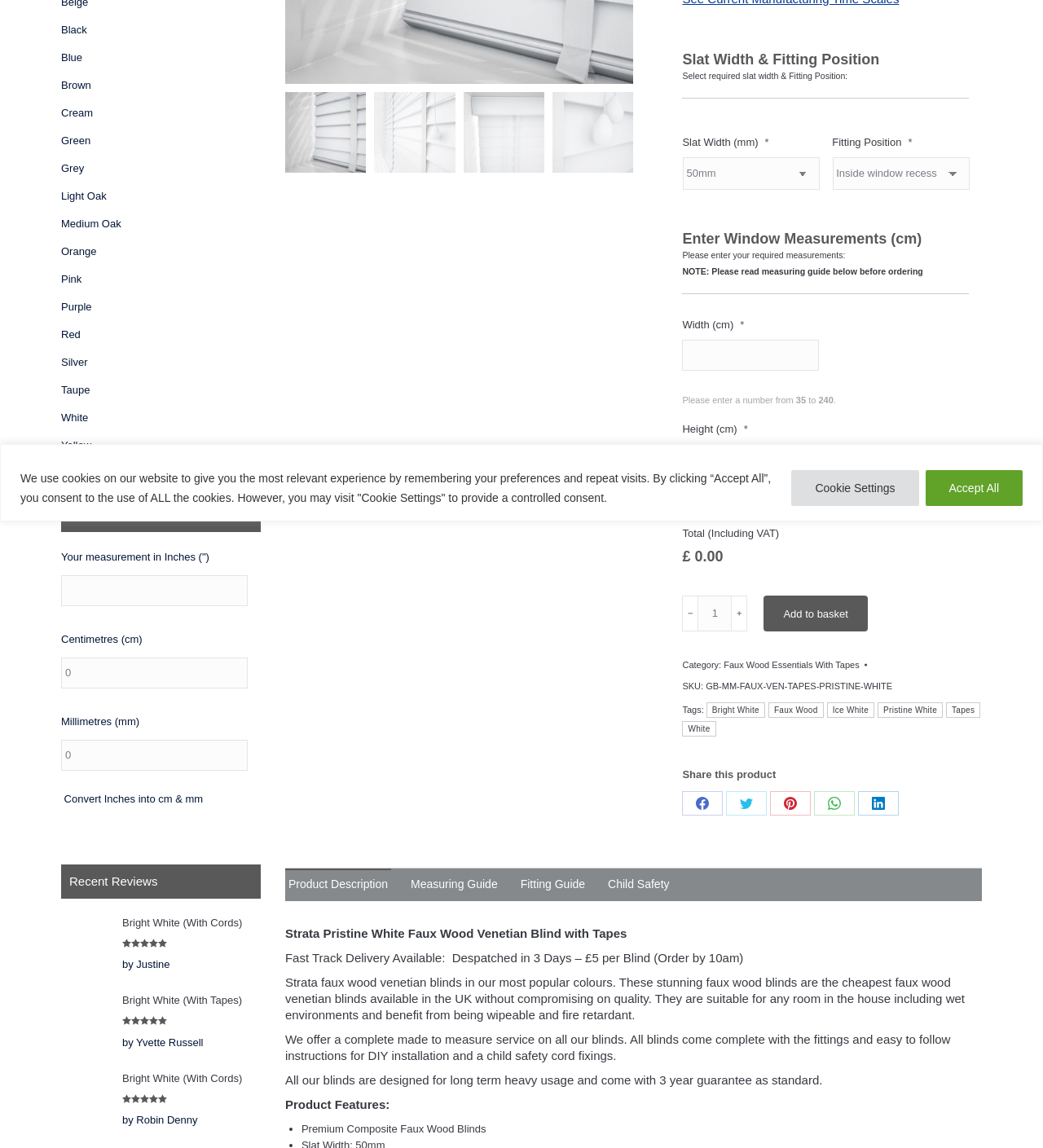Given the element description, predict the bounding box coordinates in the format (top-left x, top-left y, bottom-right x, bottom-right y), using floating point numbers between 0 and 1: Bright White (With Cords)

[0.117, 0.929, 0.25, 0.95]